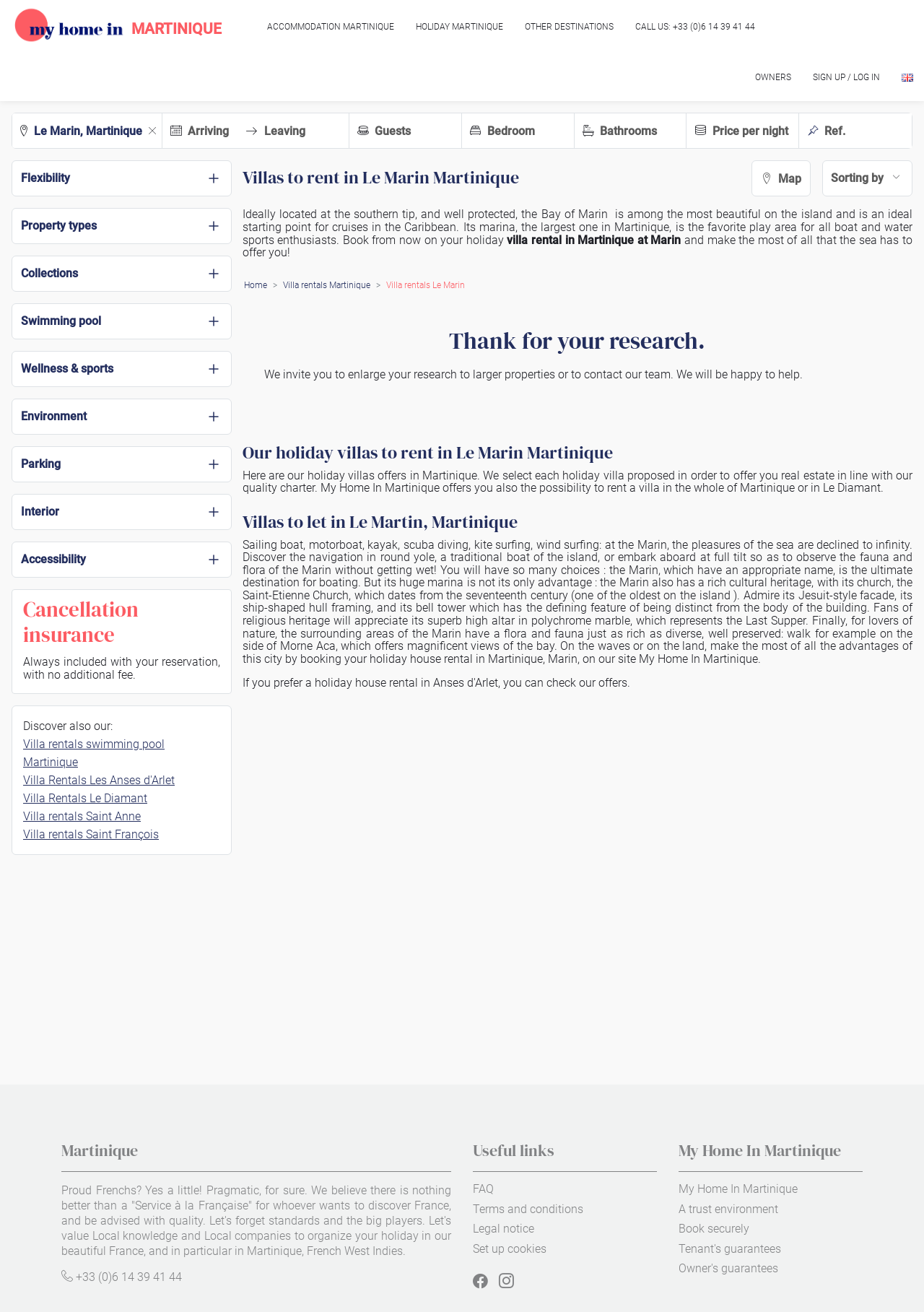Please indicate the bounding box coordinates of the element's region to be clicked to achieve the instruction: "Contact us for more information". Provide the coordinates as four float numbers between 0 and 1, i.e., [left, top, right, bottom].

[0.676, 0.0, 0.829, 0.039]